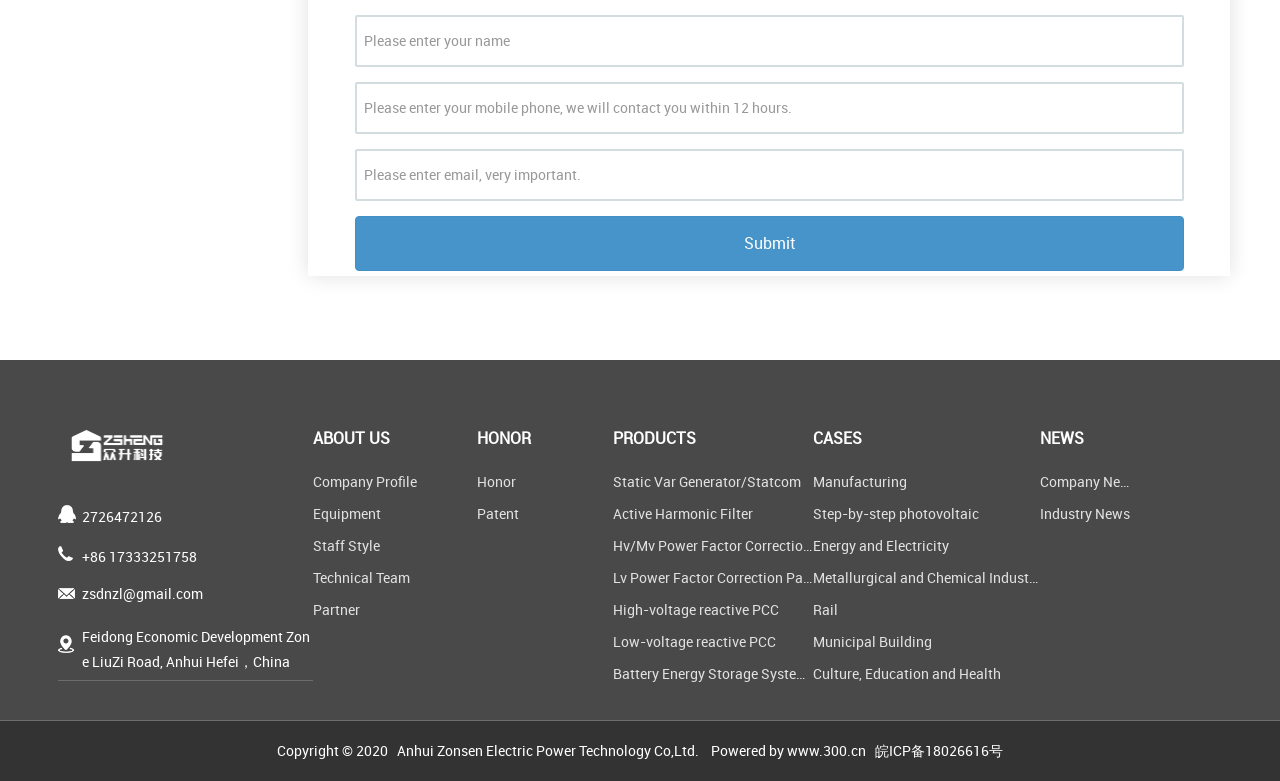Find and indicate the bounding box coordinates of the region you should select to follow the given instruction: "View products".

[0.479, 0.525, 0.635, 0.596]